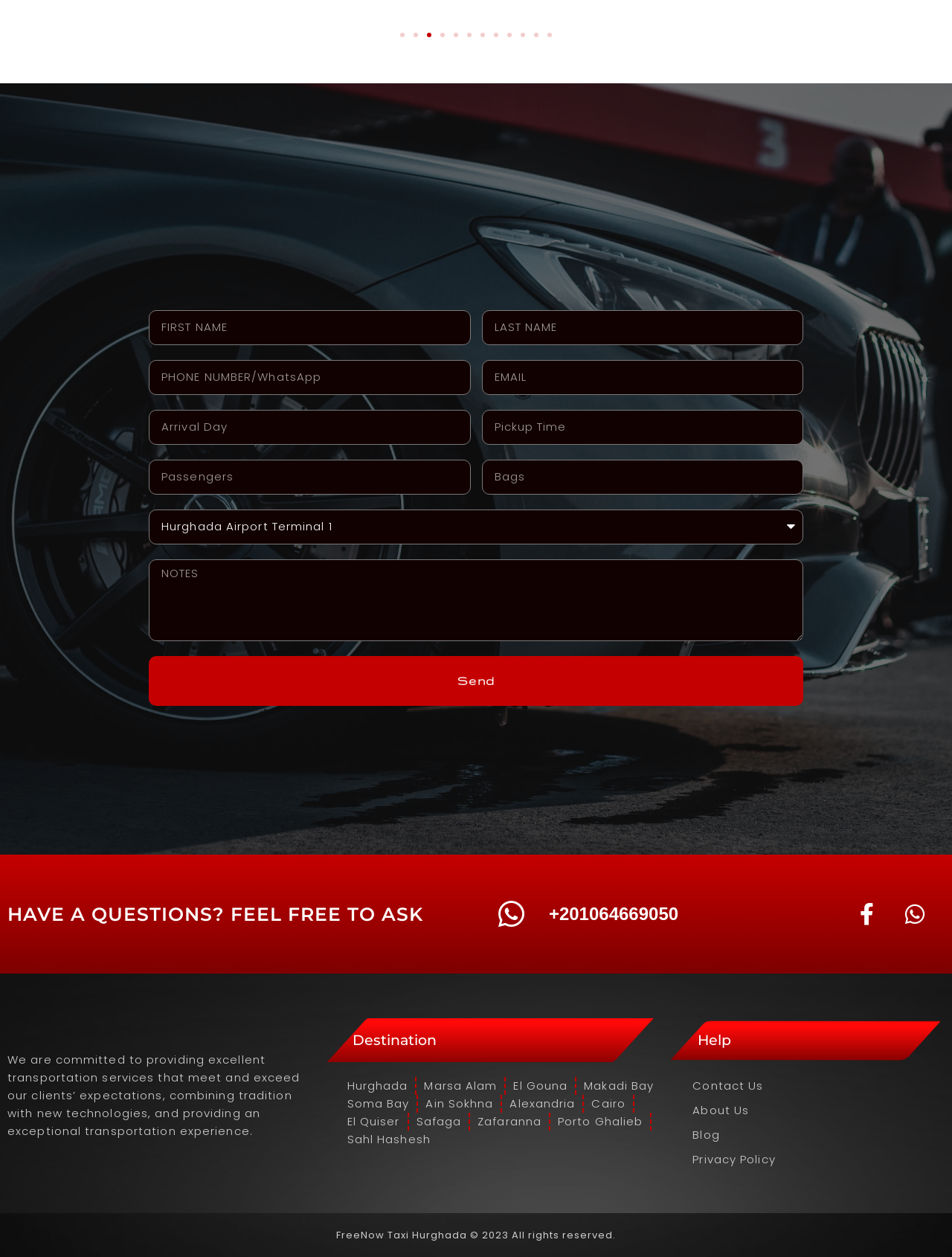Locate the bounding box coordinates of the element's region that should be clicked to carry out the following instruction: "Select airport or terminal". The coordinates need to be four float numbers between 0 and 1, i.e., [left, top, right, bottom].

[0.156, 0.405, 0.844, 0.433]